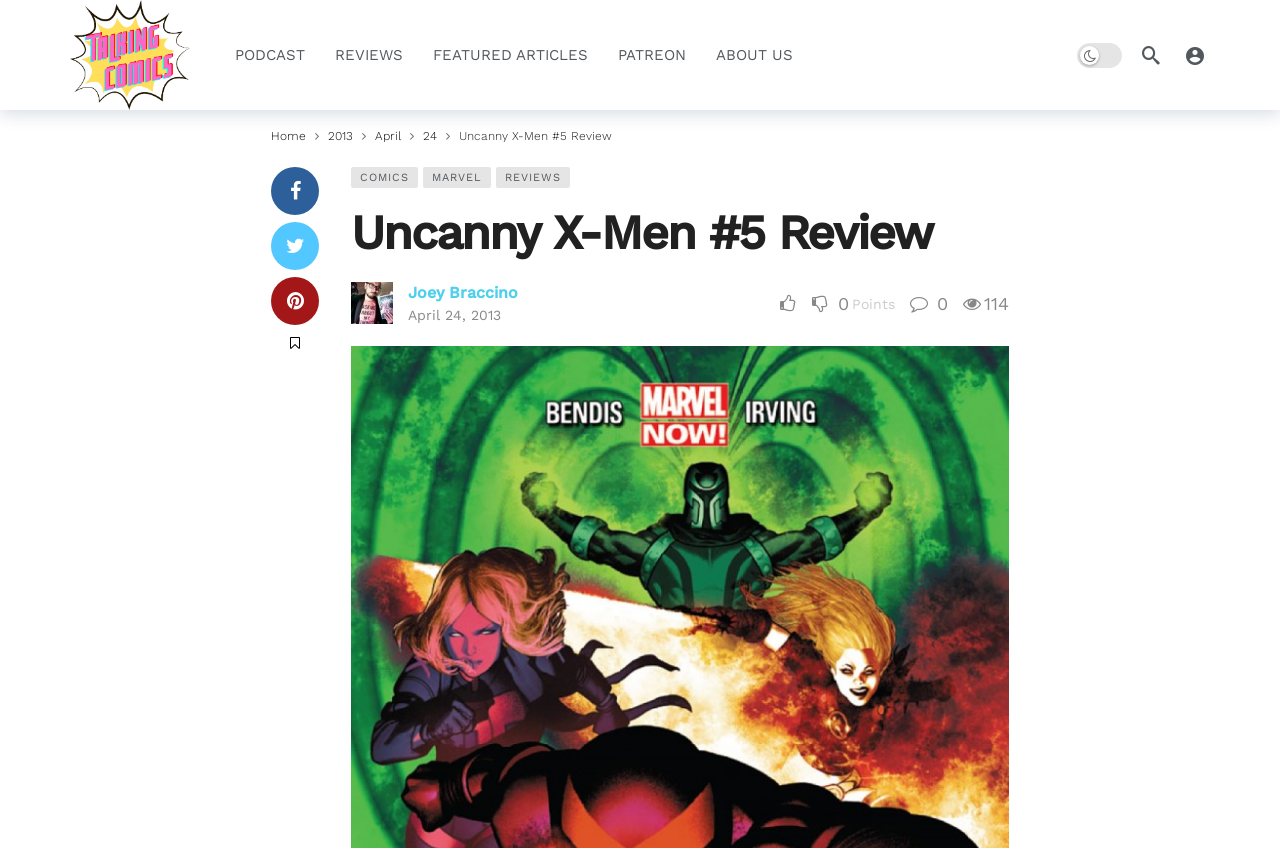Indicate the bounding box coordinates of the element that must be clicked to execute the instruction: "Read featured articles". The coordinates should be given as four float numbers between 0 and 1, i.e., [left, top, right, bottom].

[0.327, 0.029, 0.471, 0.1]